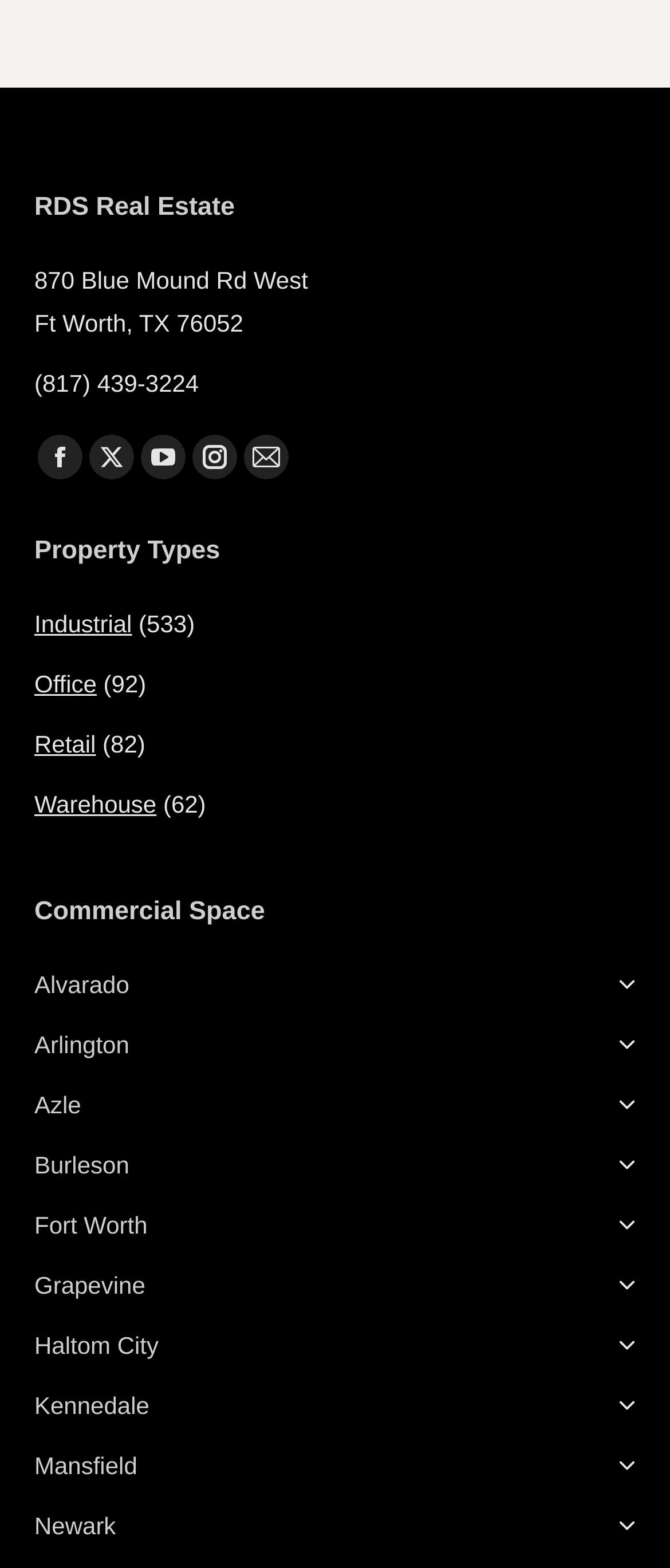What types of properties are listed?
Provide a one-word or short-phrase answer based on the image.

Industrial, Office, Retail, Warehouse